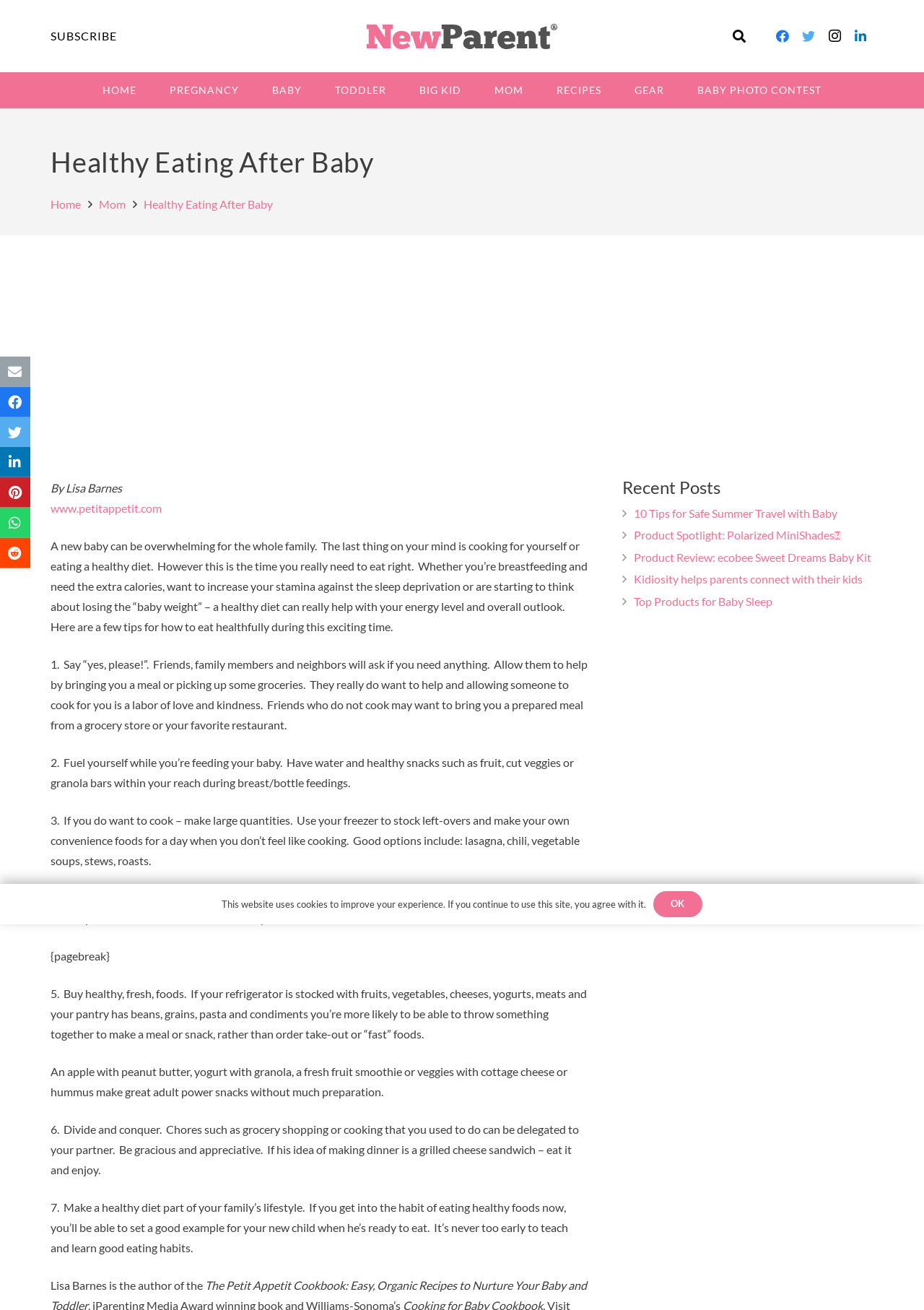What is the purpose of allowing friends to bring you a meal?
Please ensure your answer is as detailed and informative as possible.

According to the article, allowing friends to bring you a meal is a labor of love and kindness, as mentioned in the first tip 'Say “yes, please!”'.